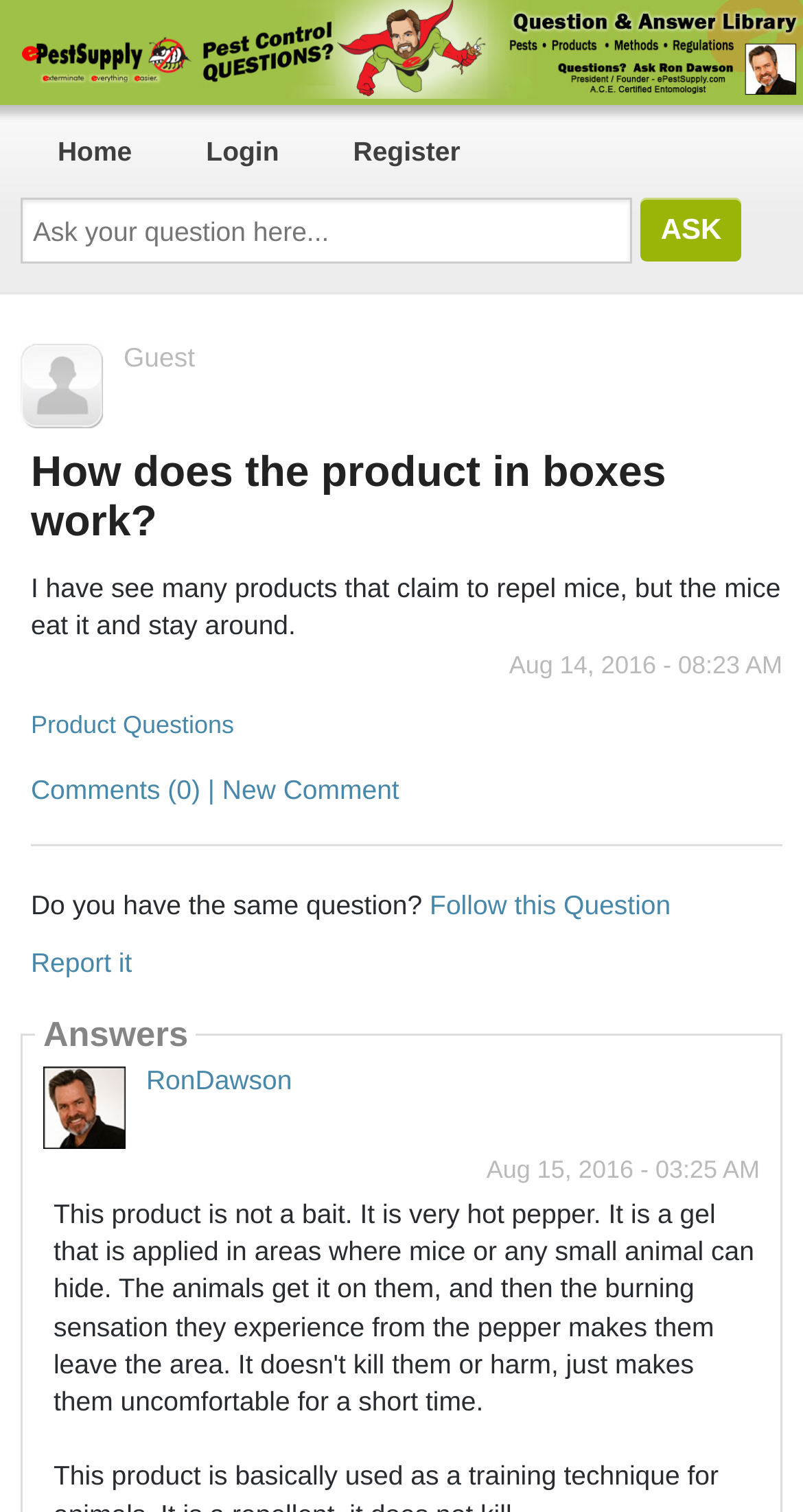What is the date of the question?
Give a comprehensive and detailed explanation for the question.

The date of the question can be found in the text 'Aug 14, 2016 - 08:23 AM' which is located below the question title.